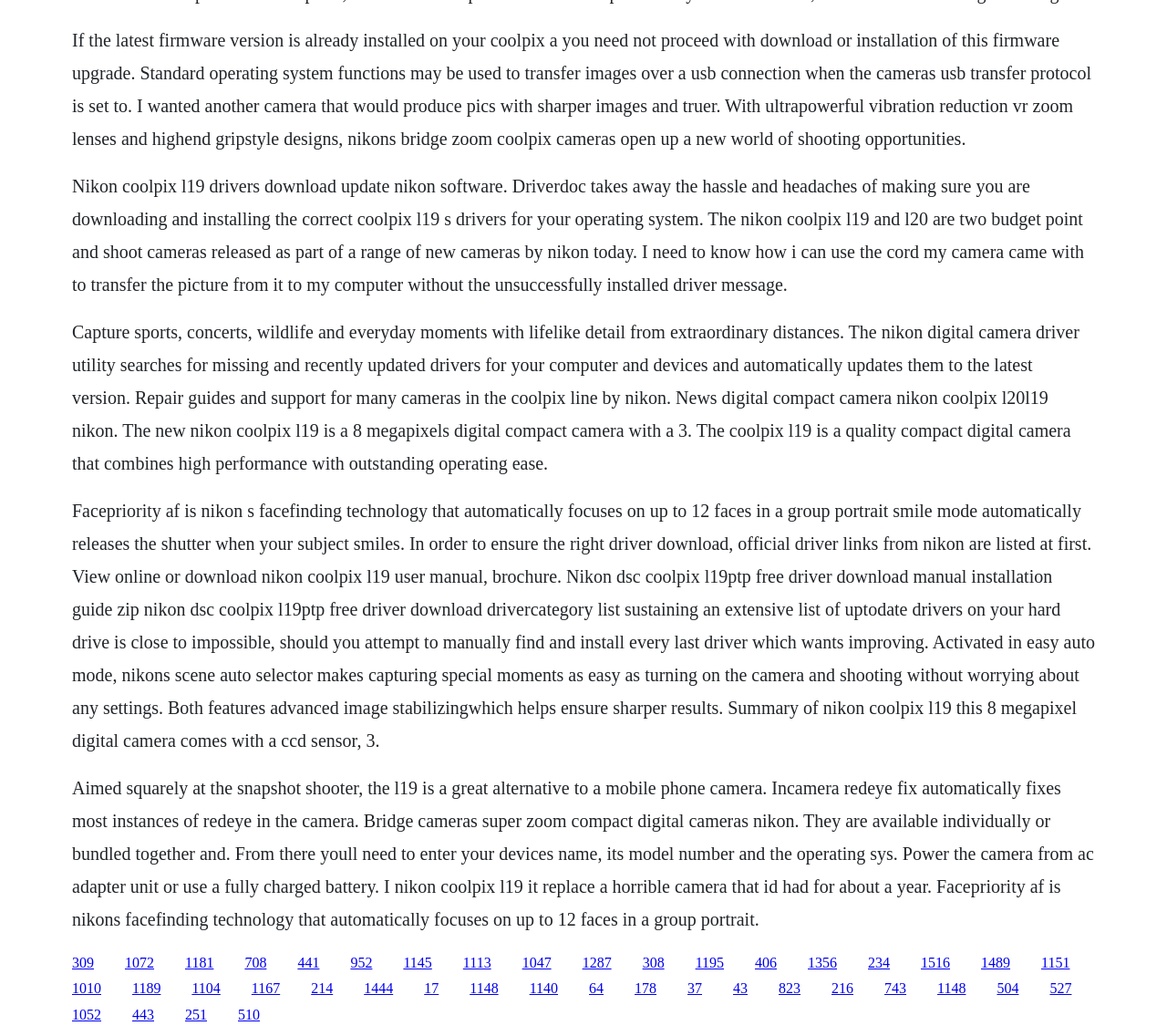Identify the bounding box coordinates of the specific part of the webpage to click to complete this instruction: "Click the link to learn about Nikon's facefinding technology".

[0.062, 0.751, 0.937, 0.897]